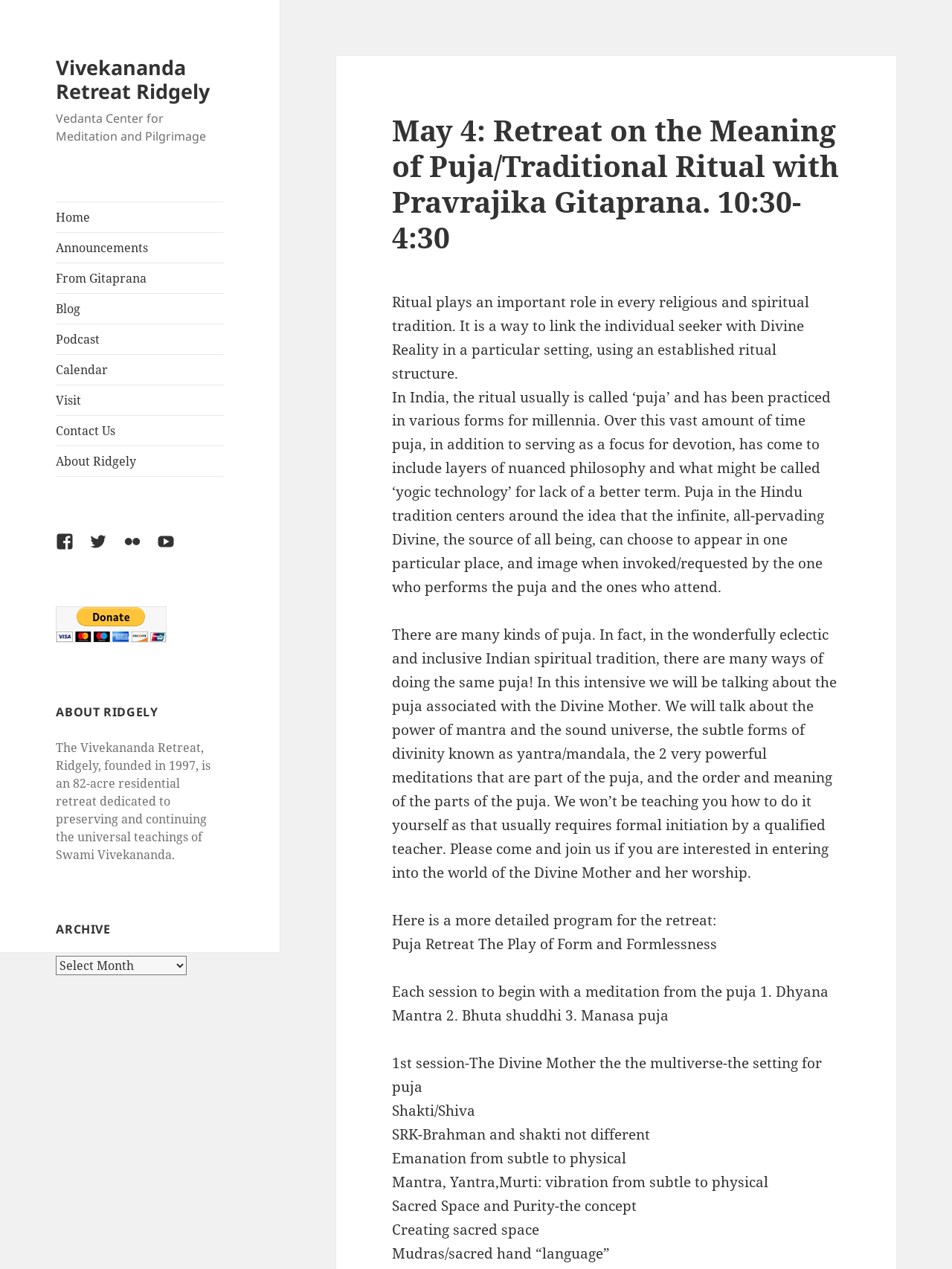Find the bounding box coordinates of the area to click in order to follow the instruction: "Click on the 'Vivekananda Retreat Ridgely' link".

[0.059, 0.042, 0.221, 0.083]